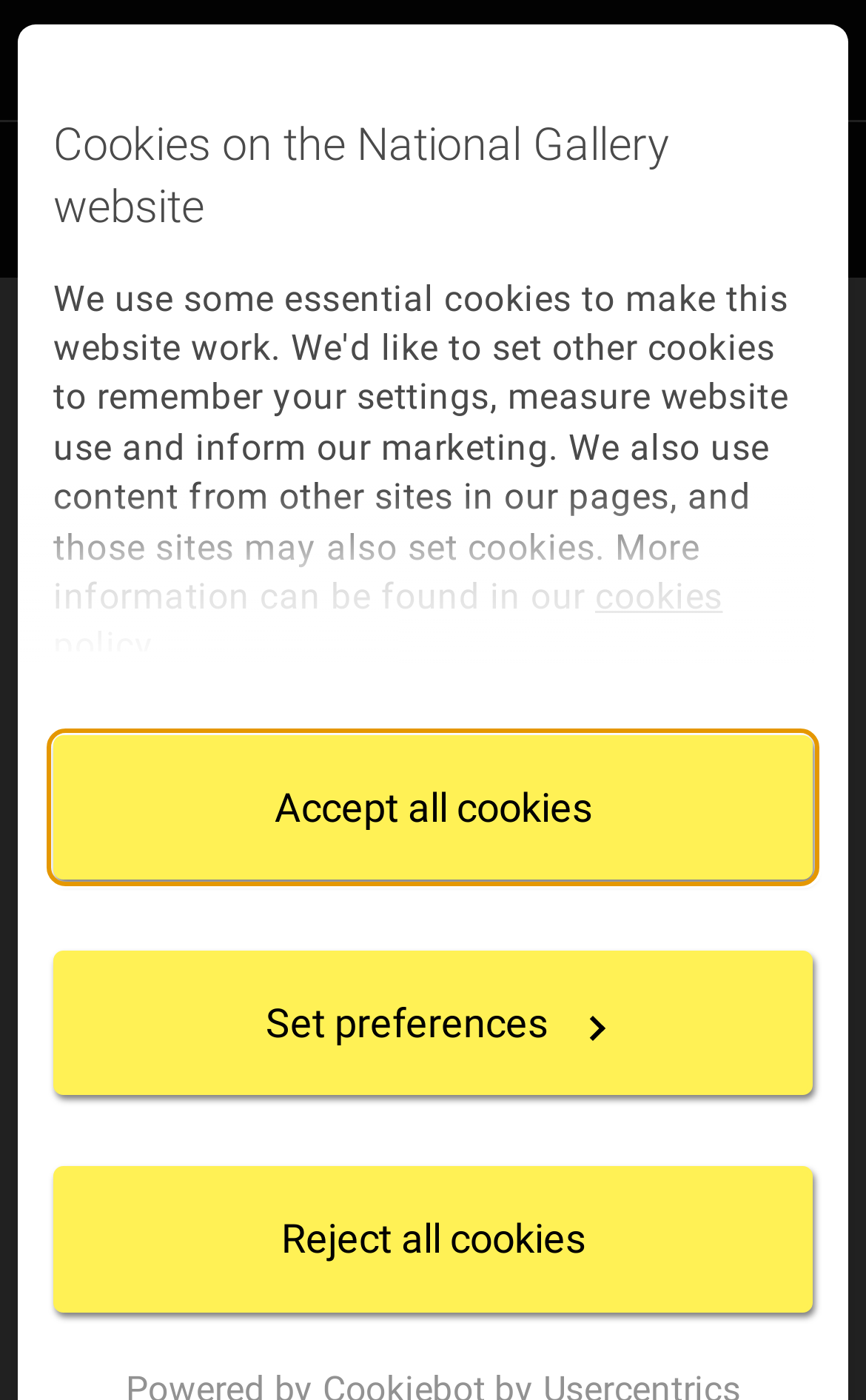Find the primary header on the webpage and provide its text.

How to 'read' a painting